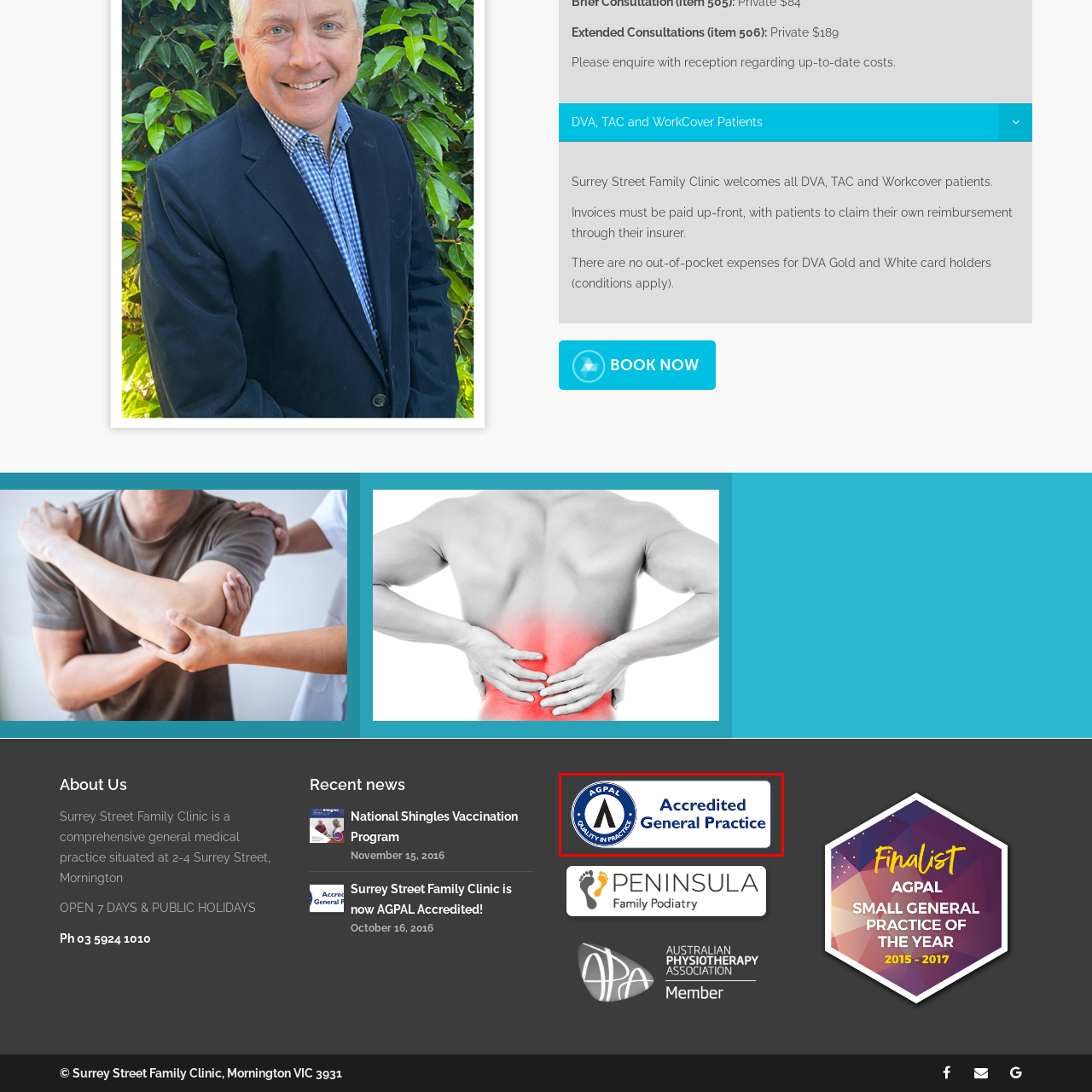What phrase is written below 'Accredited General Practice'?
Analyze the content within the red bounding box and offer a detailed answer to the question.

The phrase 'QUALITY IN PRACTICE' is written below the text 'Accredited General Practice' in the logo, emphasizing the organization's commitment to quality healthcare services.